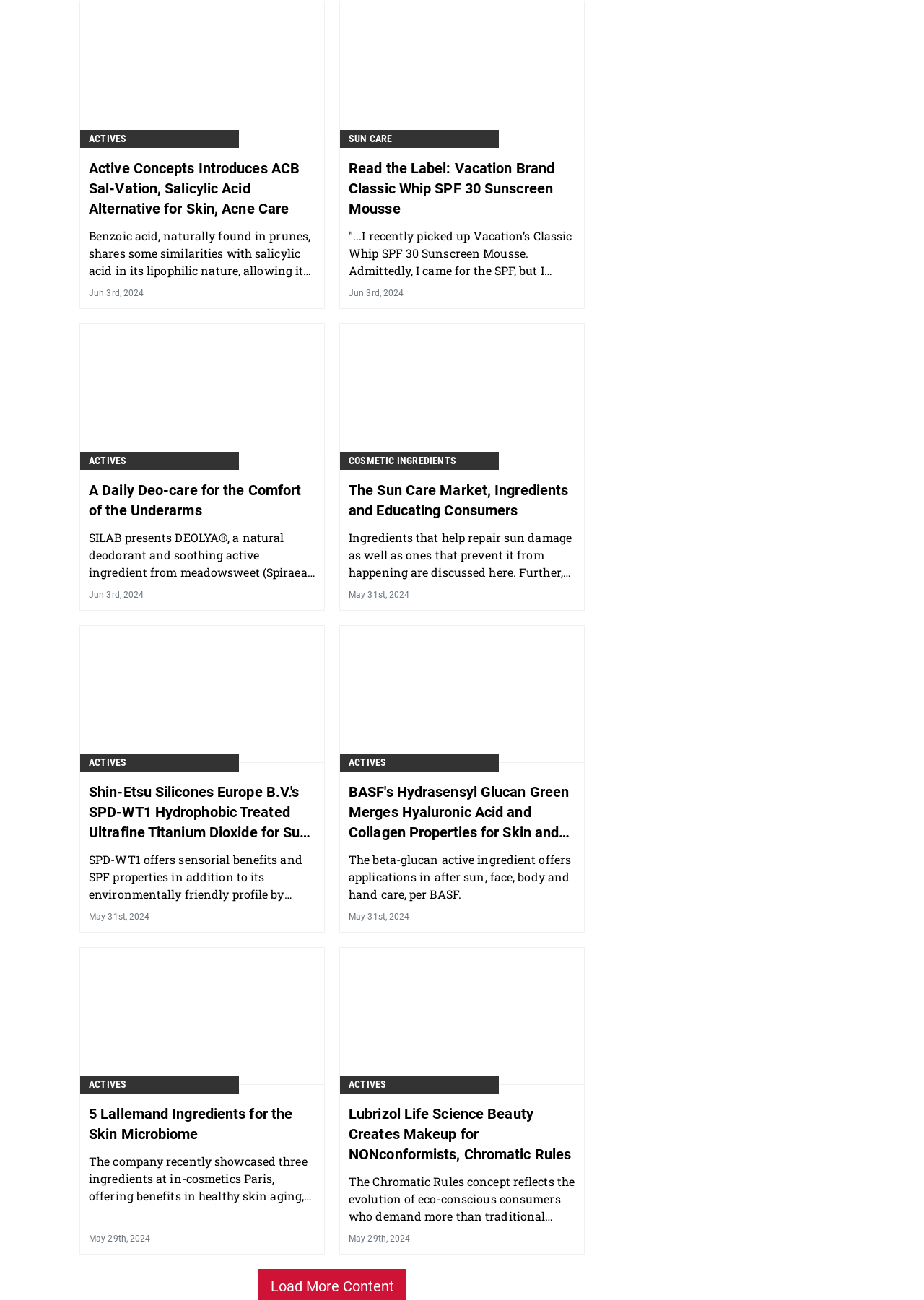Please find the bounding box coordinates of the element that you should click to achieve the following instruction: "View the article about 5 Lallemand Ingredients for the Skin Microbiome". The coordinates should be presented as four float numbers between 0 and 1: [left, top, right, bottom].

[0.096, 0.849, 0.341, 0.884]